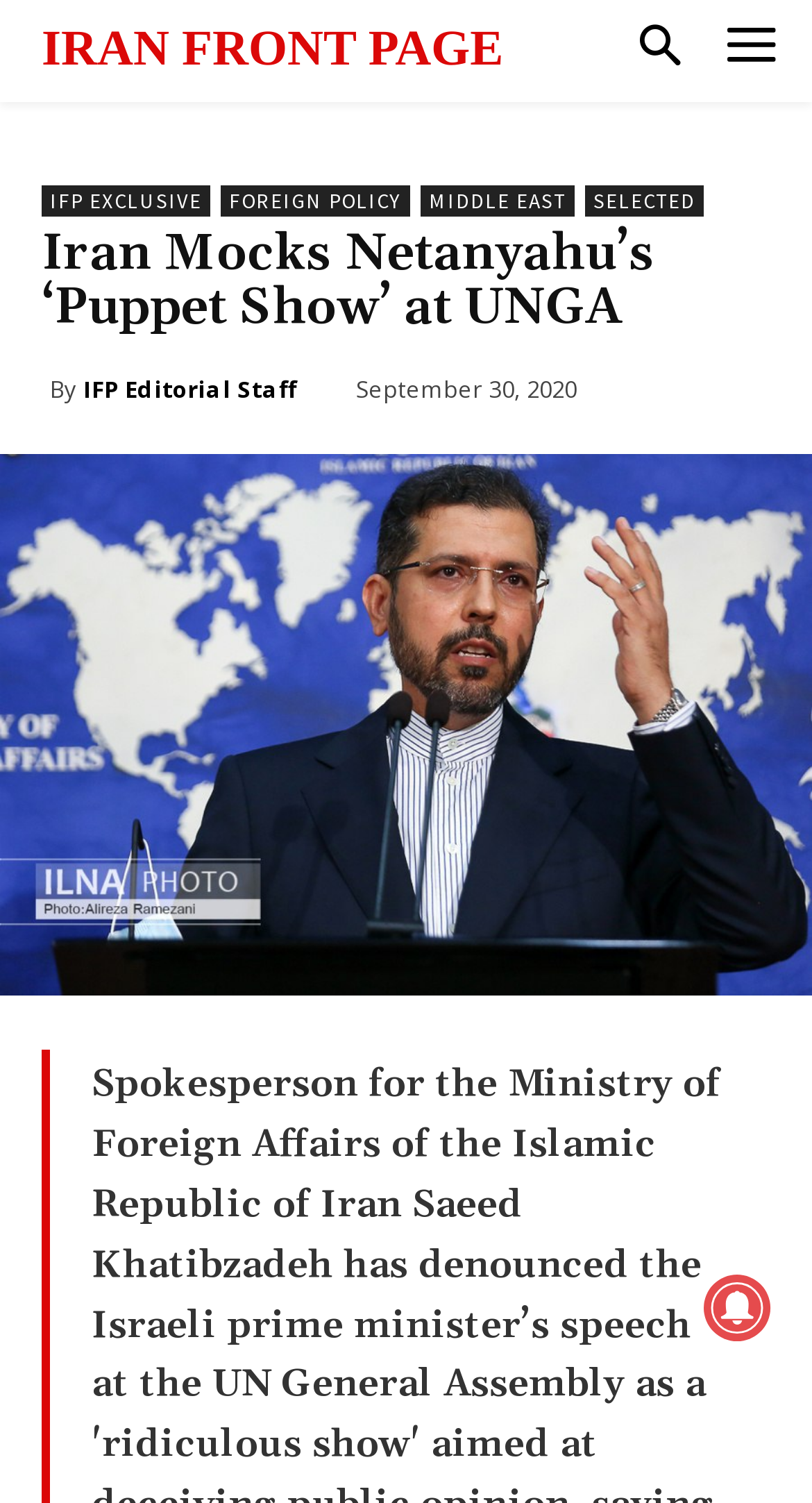Describe all significant elements and features of the webpage.

The webpage is about an article titled "Iran Mocks Netanyahu's 'Puppet Show' At UNGA" from Iran Front Page. At the top, there are five links: "IRAN FRONT PAGE", "IFP EXCLUSIVE", "FOREIGN POLICY", "MIDDLE EAST", and "SELECTED", aligned horizontally across the page. Below these links, the main heading of the article is displayed prominently.

The article's author is credited as "IFP Editorial Staff" and is accompanied by a "By" label. The publication date, "September 30, 2020", is also provided. The main content of the article is not explicitly described, but it appears to be related to a speech by Israeli Prime Minister Netanyahu at the UN General Assembly, which has been denounced by an Iranian spokesperson.

A large image, likely related to the article's content, takes up most of the page's width and is positioned below the article's heading and metadata. There is also a smaller image at the bottom right corner of the page, but its content is not described.